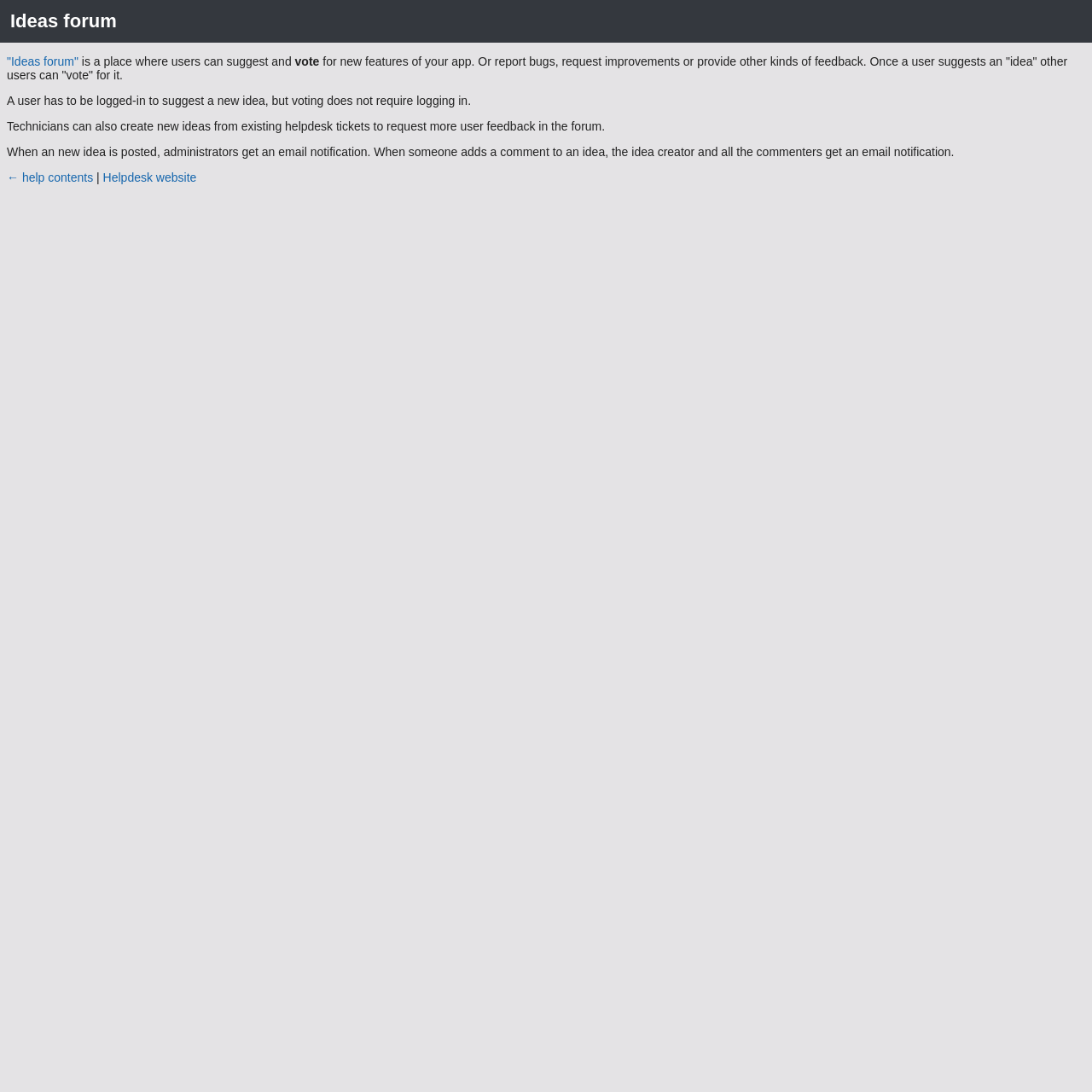Please find the bounding box for the UI component described as follows: "Pinterest".

None